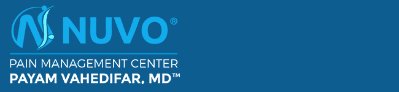Provide a brief response to the question below using one word or phrase:
What is the name of the doctor associated with the center?

Payam Vahedifar, MD